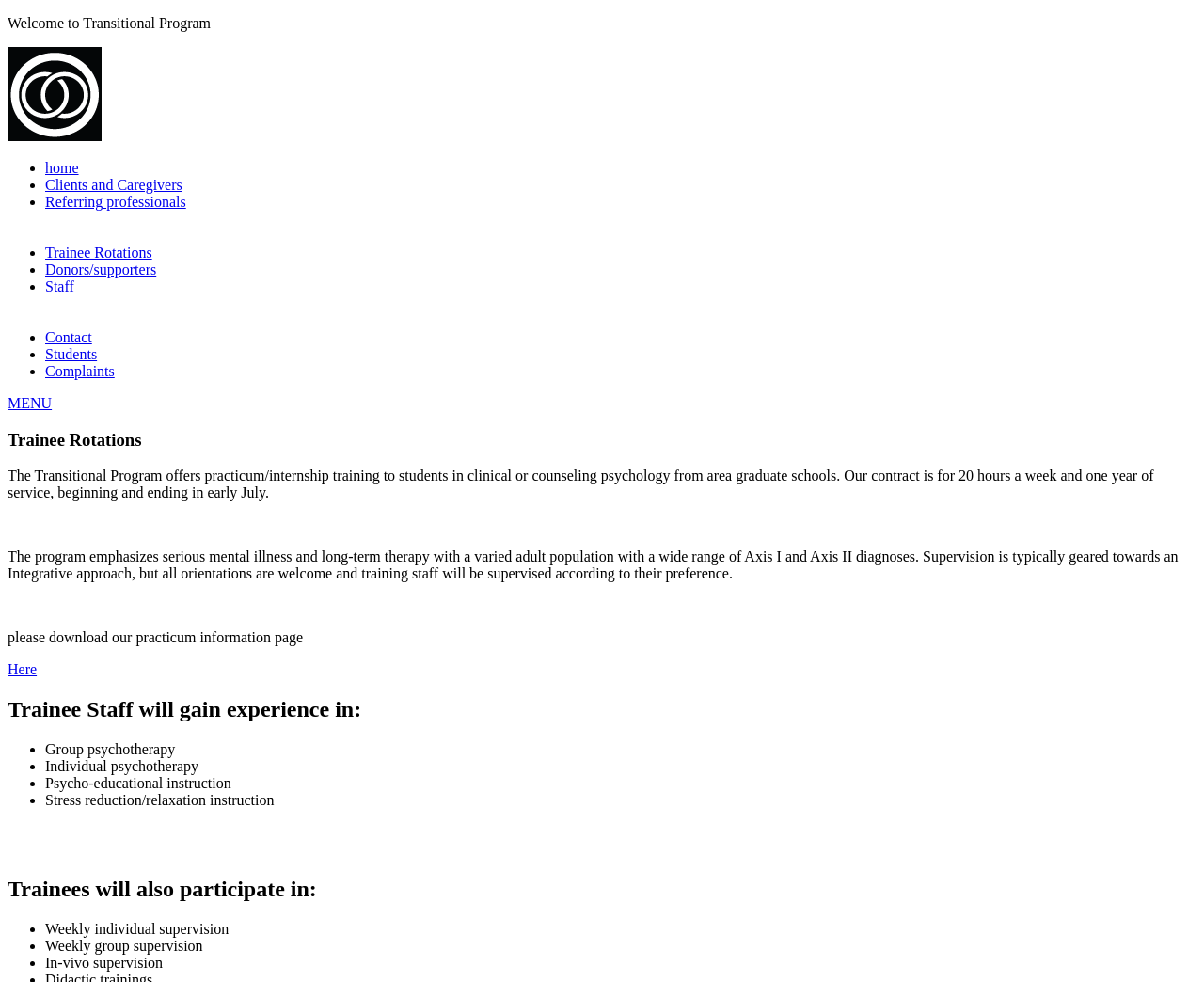Use a single word or phrase to respond to the question:
How many hours a week is the contract for?

20 hours